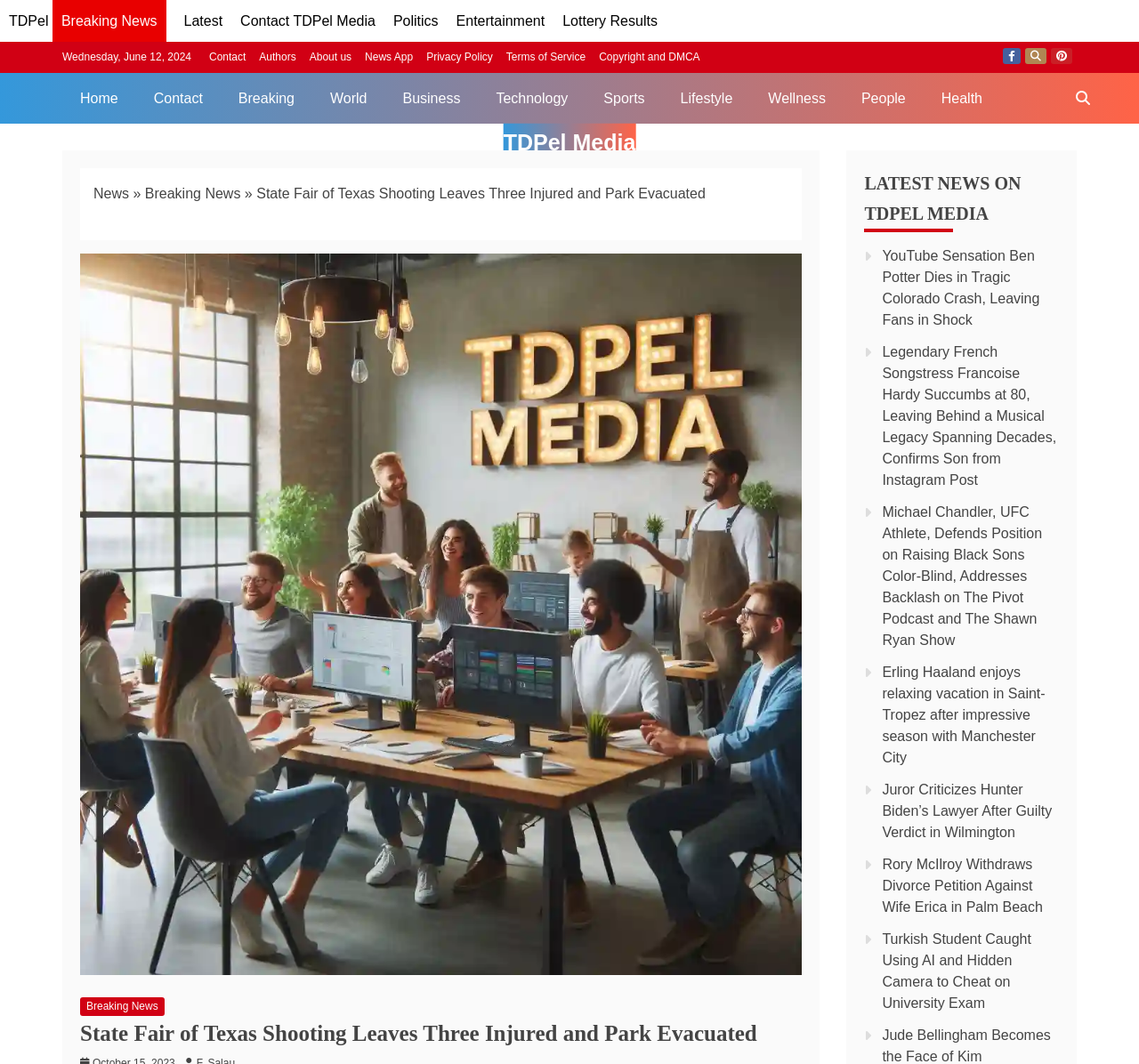Can you find the bounding box coordinates for the element to click on to achieve the instruction: "Visit the 'Entertainment' section"?

[0.4, 0.013, 0.478, 0.027]